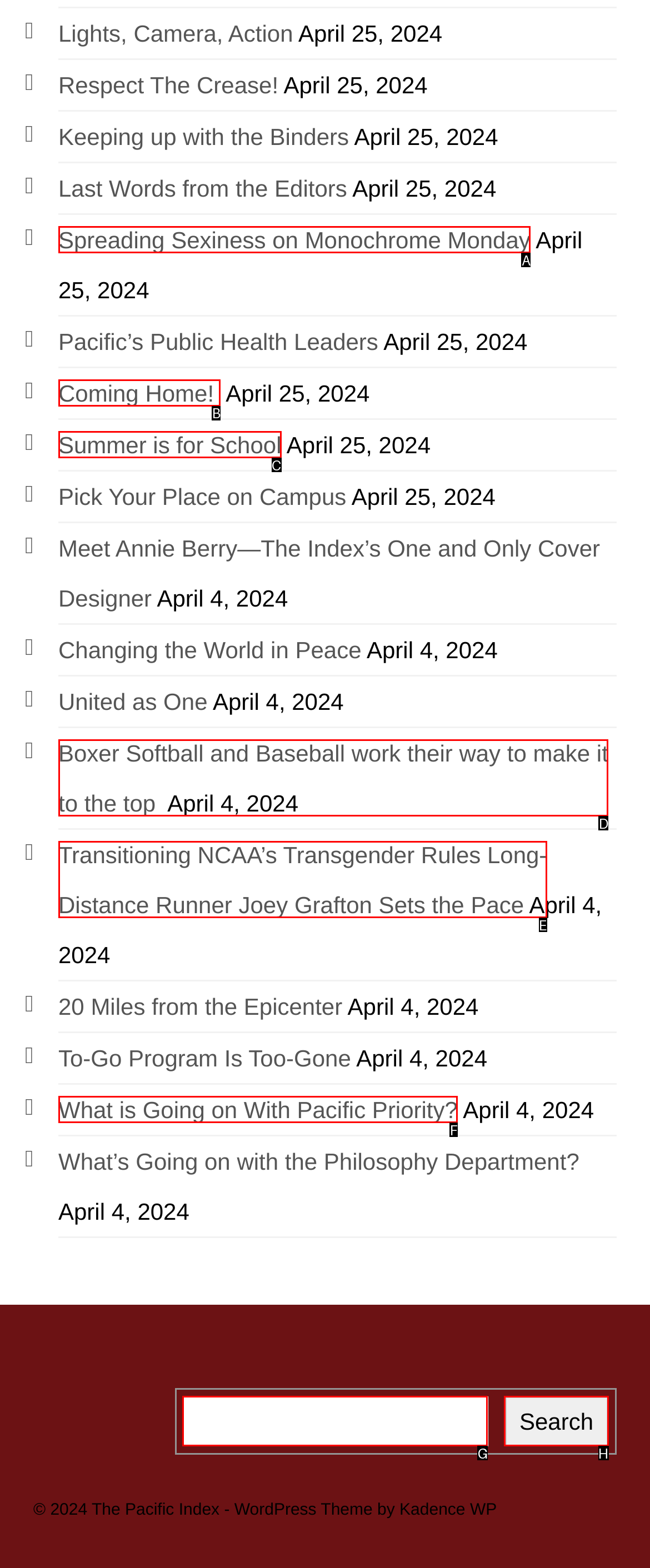Identify the correct HTML element to click to accomplish this task: view author profile
Respond with the letter corresponding to the correct choice.

None